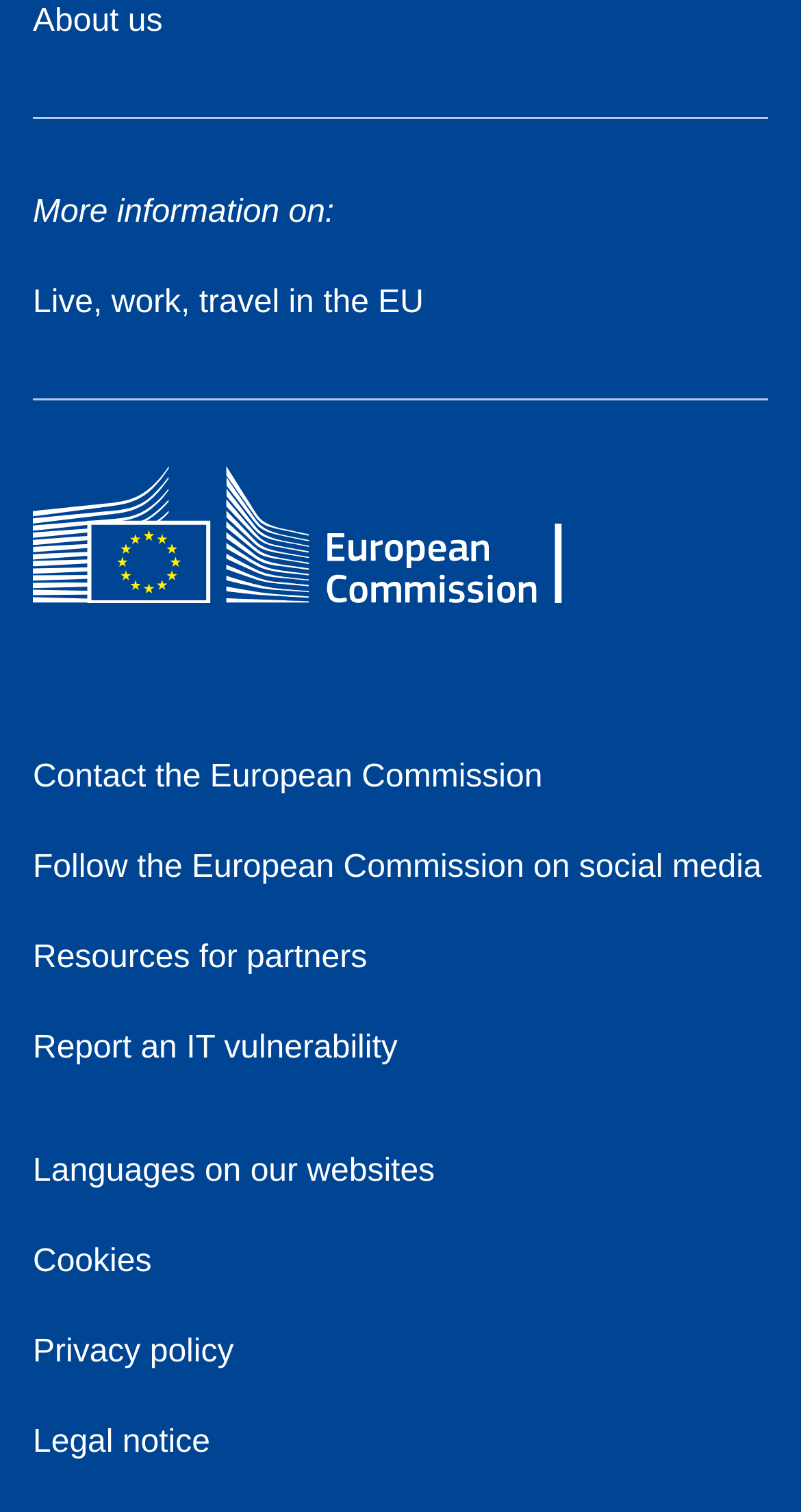How many social media links are there?
Based on the screenshot, respond with a single word or phrase.

1